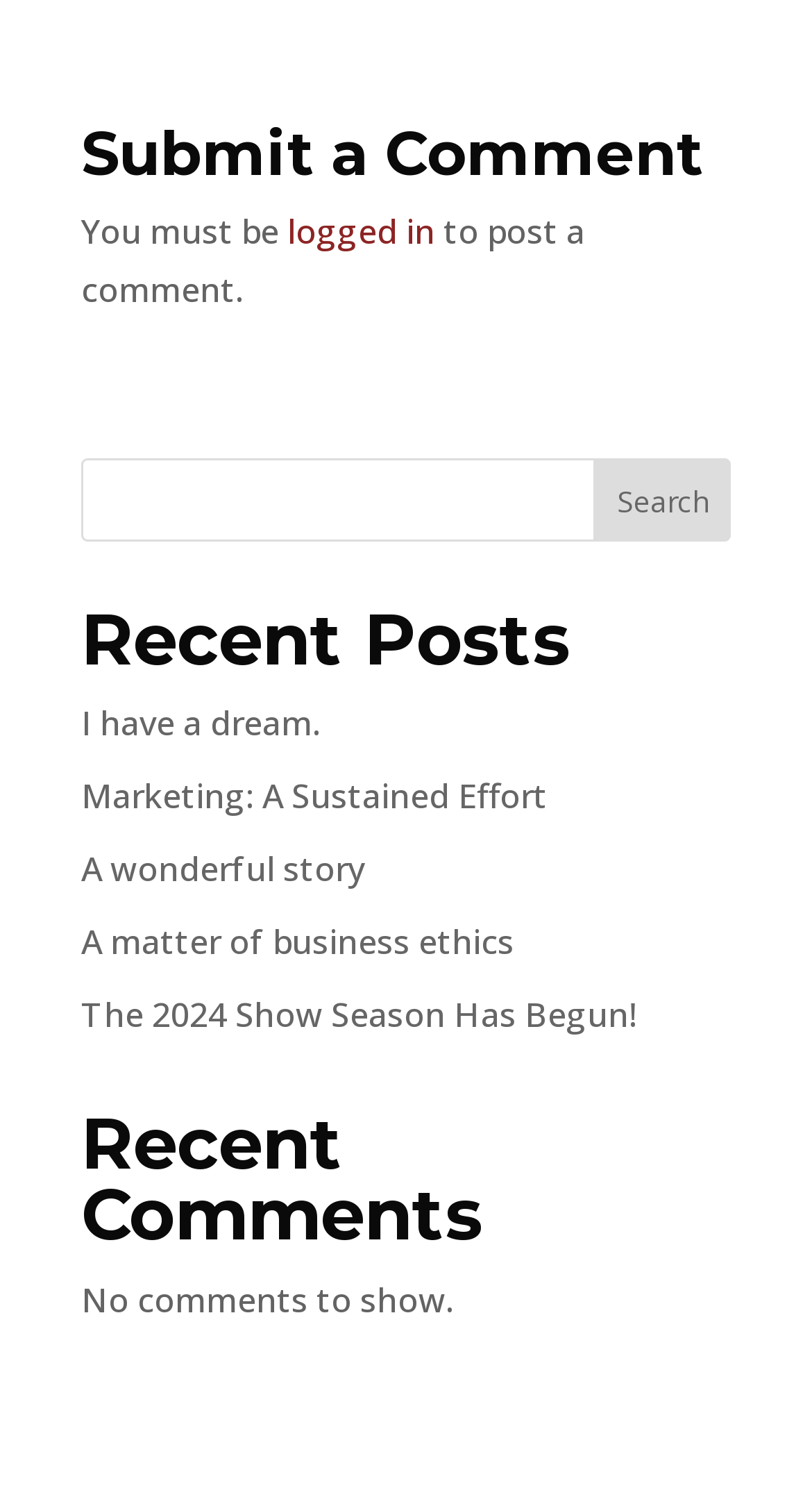What is the current status of comments?
Answer the question with a detailed and thorough explanation.

The webpage has a section titled 'Recent Comments' which displays a message 'No comments to show.' indicating that there are no comments to display at the moment.